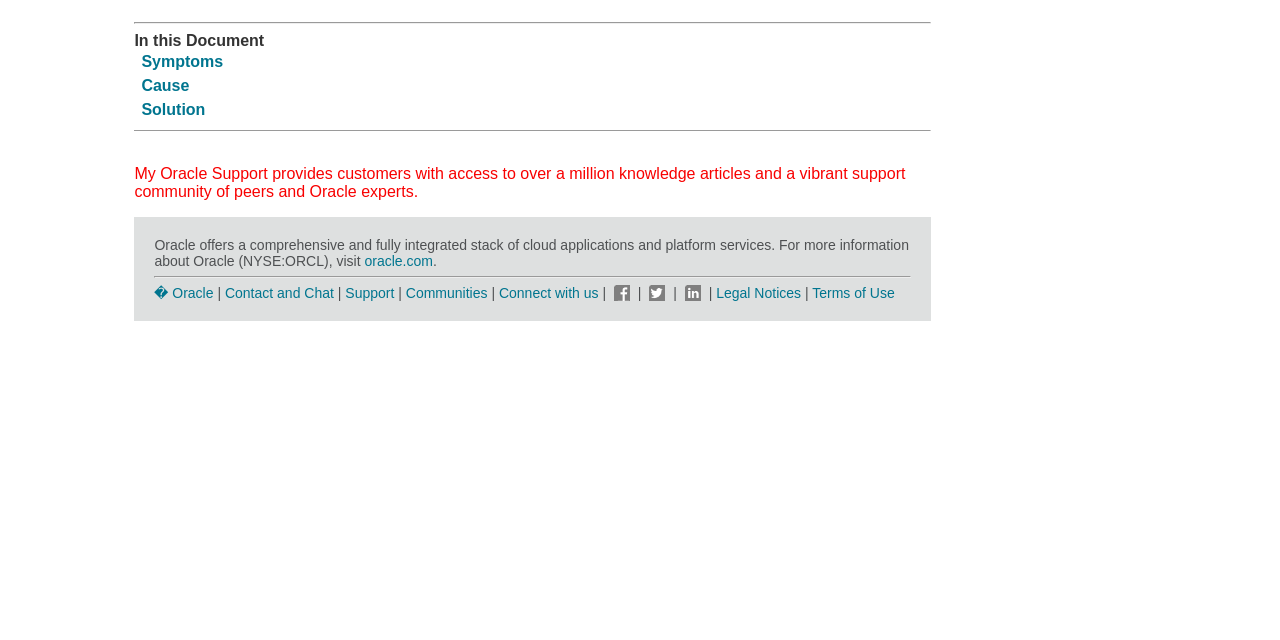Using the description "� Oracle", predict the bounding box of the relevant HTML element.

[0.121, 0.445, 0.167, 0.47]